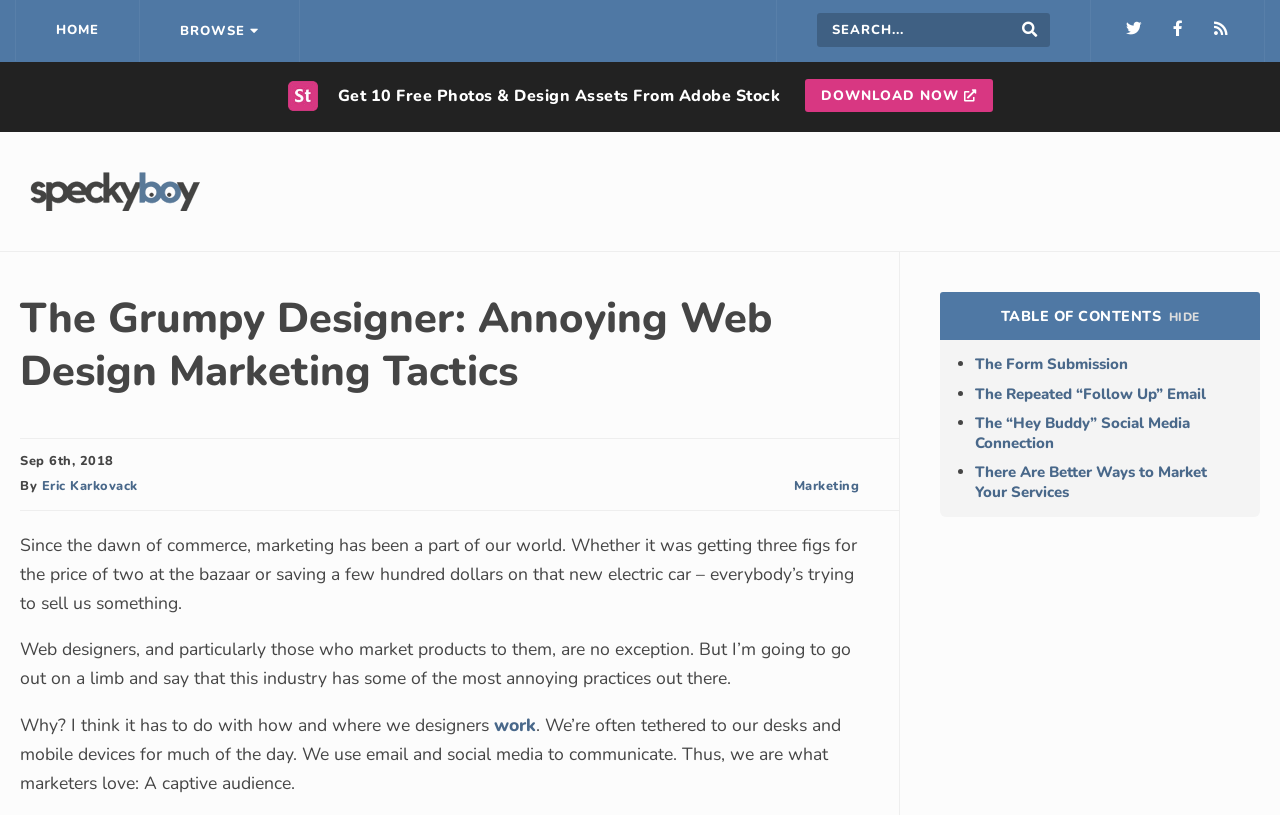Provide the bounding box coordinates for the specified HTML element described in this description: "Our Facebook Page". The coordinates should be four float numbers ranging from 0 to 1, in the format [left, top, right, bottom].

[0.909, 0.017, 0.933, 0.056]